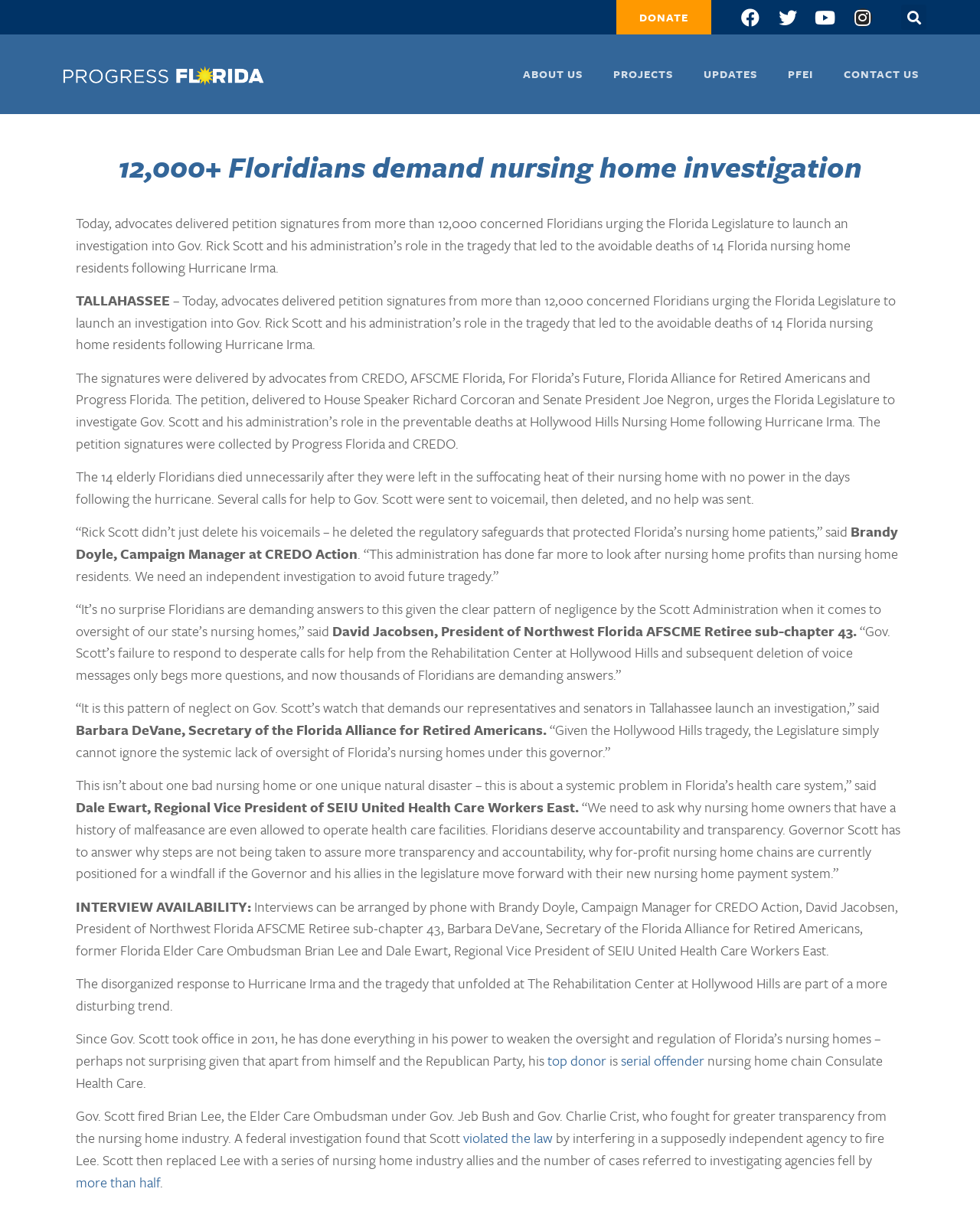Locate the UI element that matches the description more than half in the webpage screenshot. Return the bounding box coordinates in the format (top-left x, top-left y, bottom-right x, bottom-right y), with values ranging from 0 to 1.

[0.077, 0.972, 0.163, 0.989]